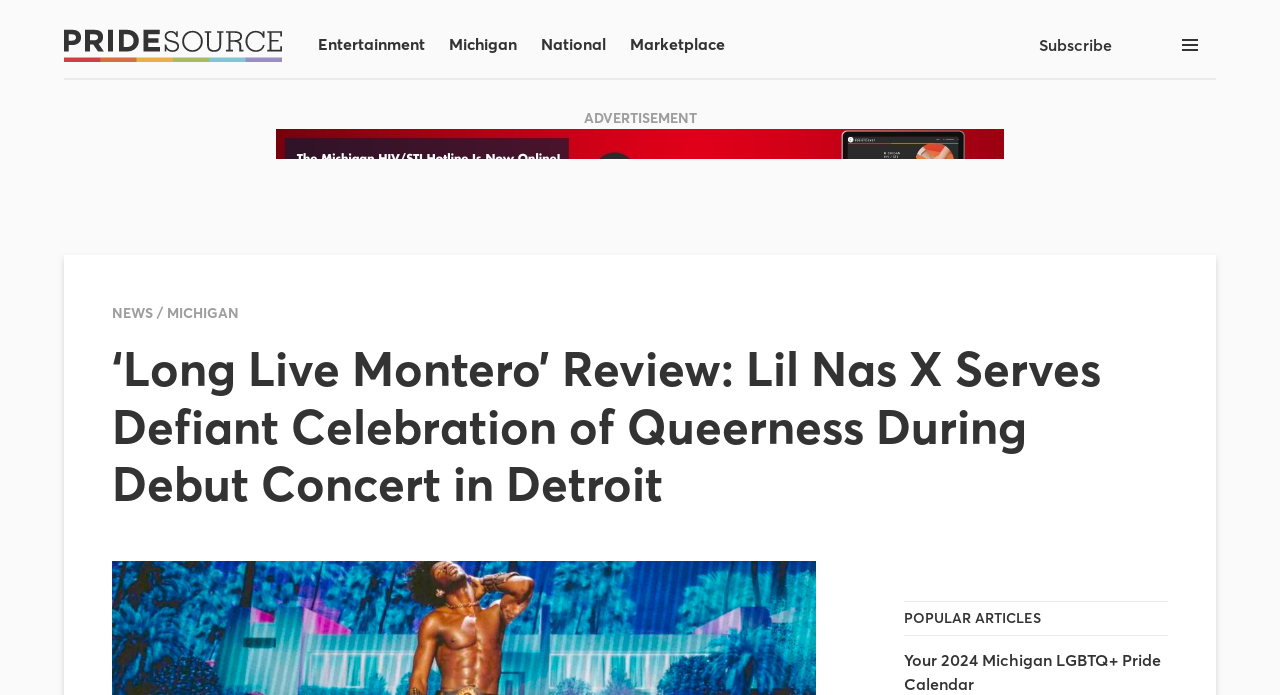Please identify the bounding box coordinates of the region to click in order to complete the given instruction: "View the Pride Source Logo". The coordinates should be four float numbers between 0 and 1, i.e., [left, top, right, bottom].

[0.05, 0.041, 0.22, 0.088]